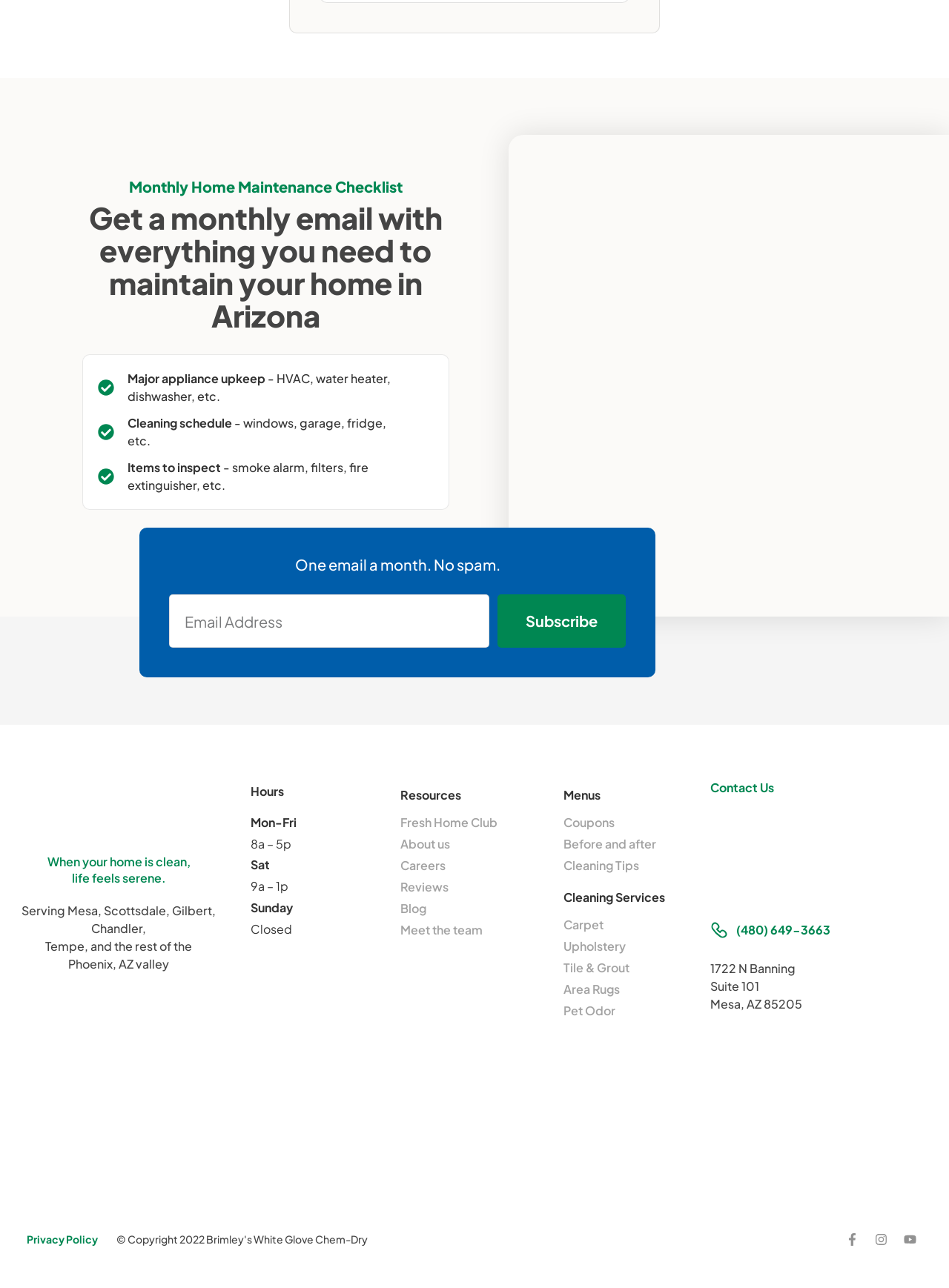Please determine the bounding box coordinates of the element's region to click for the following instruction: "Visit the Fresh Home Club page".

[0.422, 0.631, 0.578, 0.647]